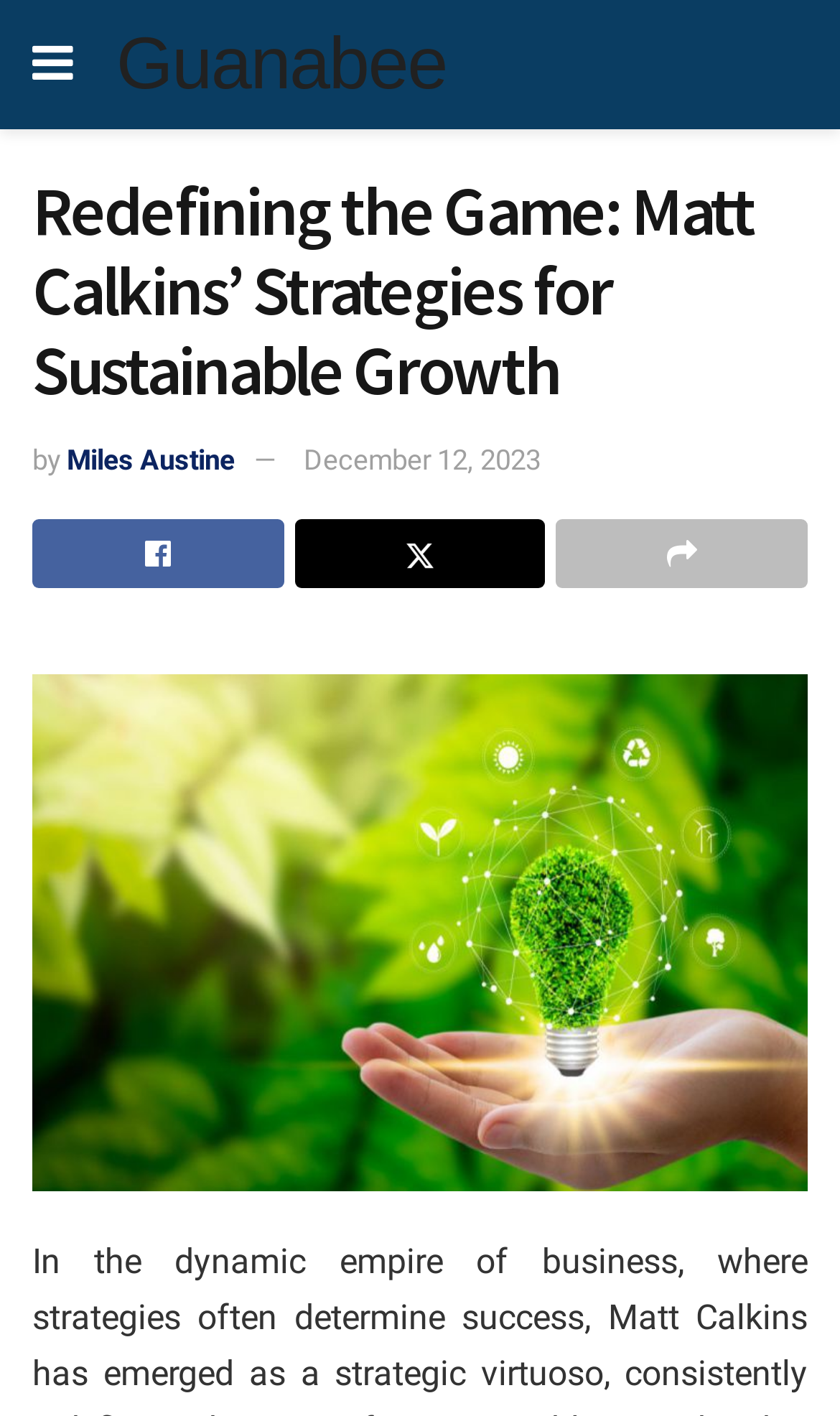Give a one-word or one-phrase response to the question:
Who is the author of the article?

Miles Austine